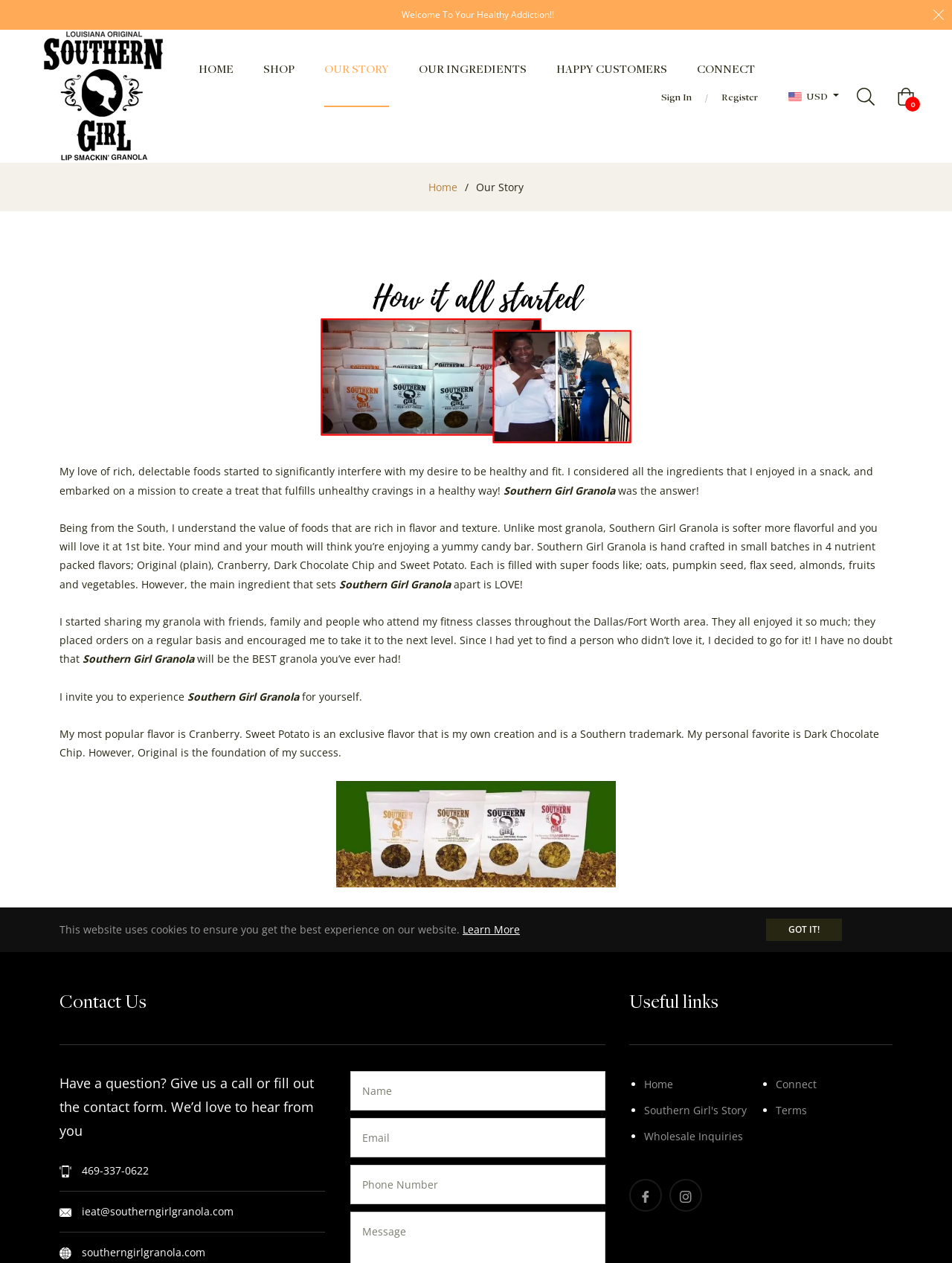Refer to the image and provide a thorough answer to this question:
What is the phone number to contact?

The phone number to contact can be found in the 'Contact Us' section of the webpage, where it is written as '469-337-0622'.